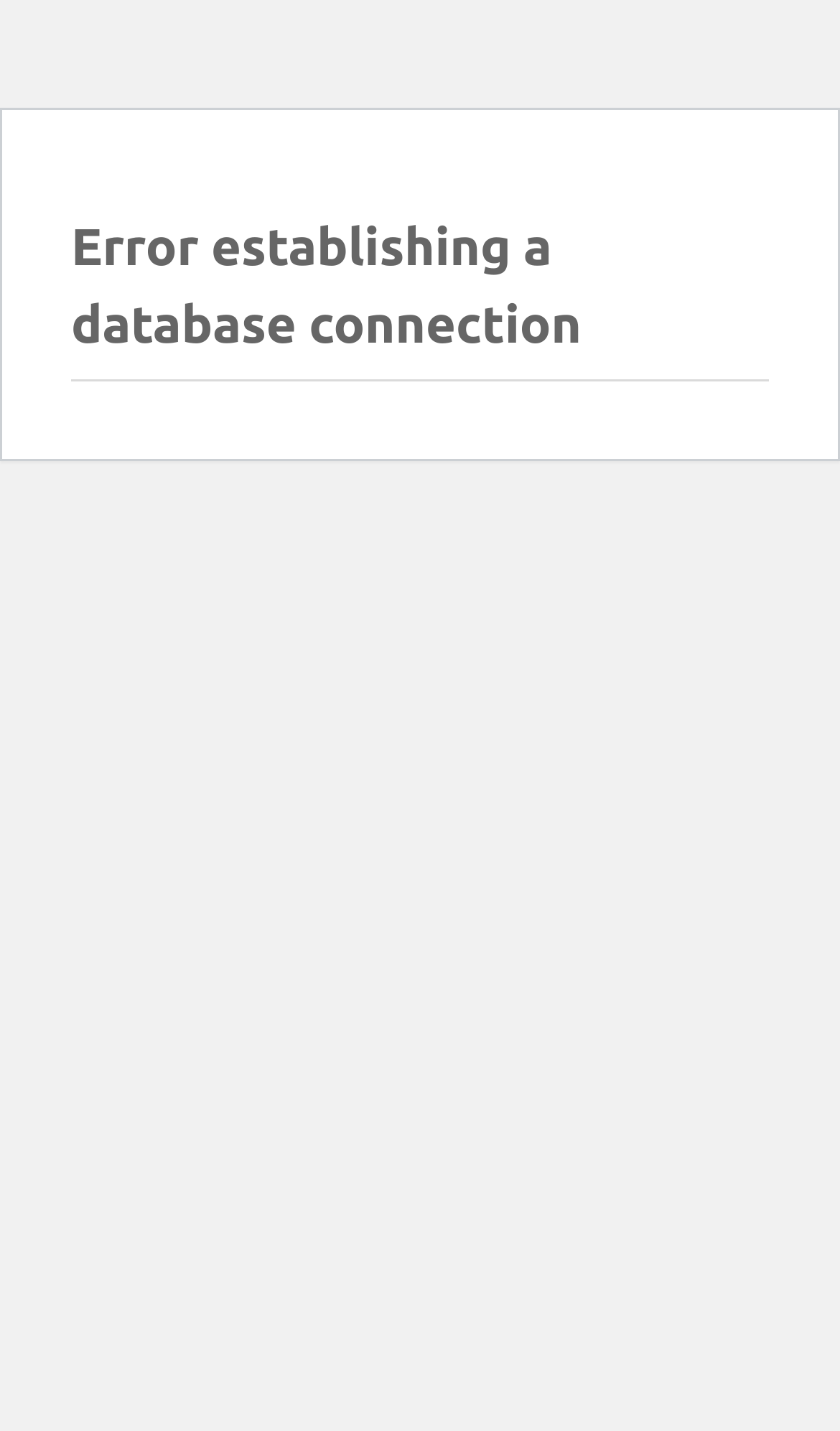Please determine and provide the text content of the webpage's heading.

Error establishing a database connection